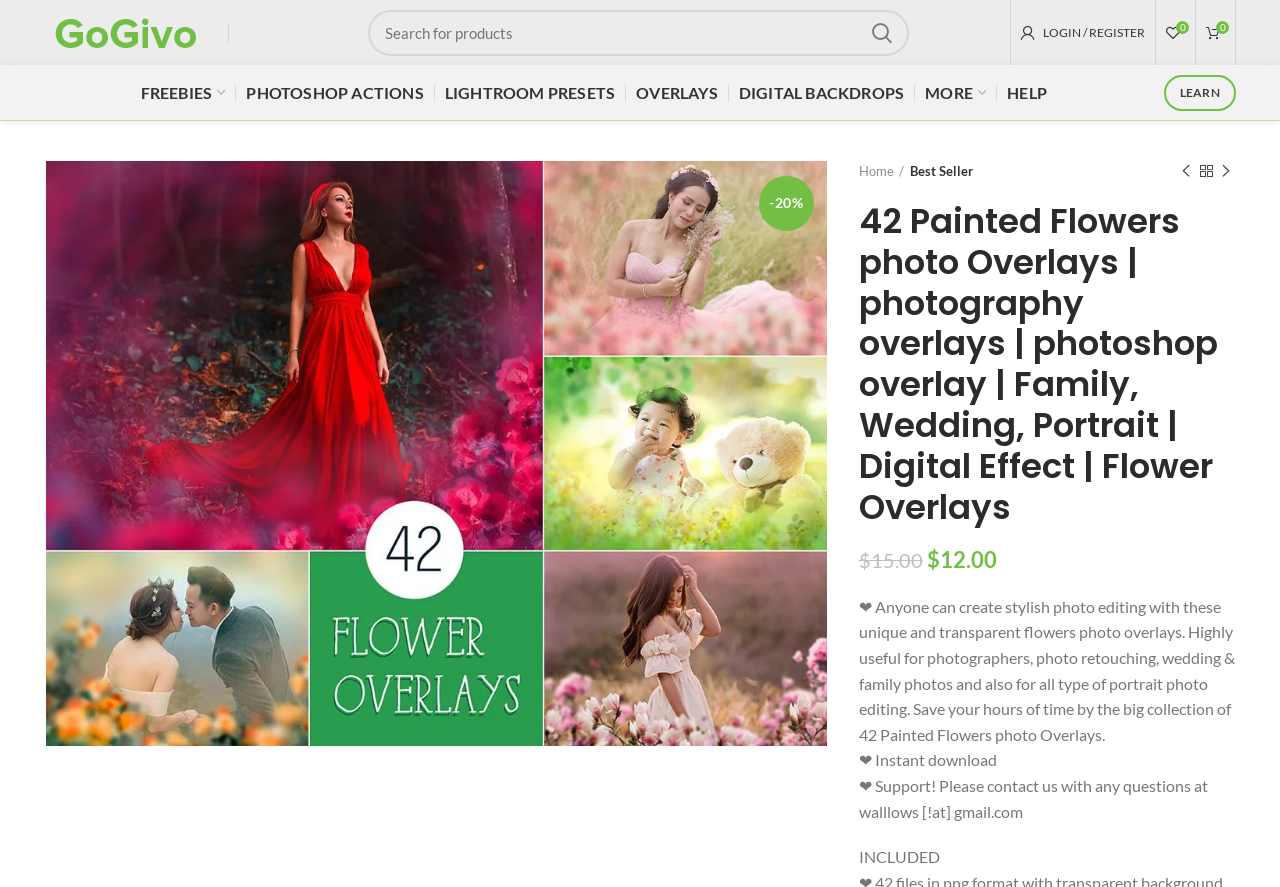Please identify the bounding box coordinates of the element that needs to be clicked to perform the following instruction: "Login or register".

[0.79, 0.0, 0.902, 0.073]